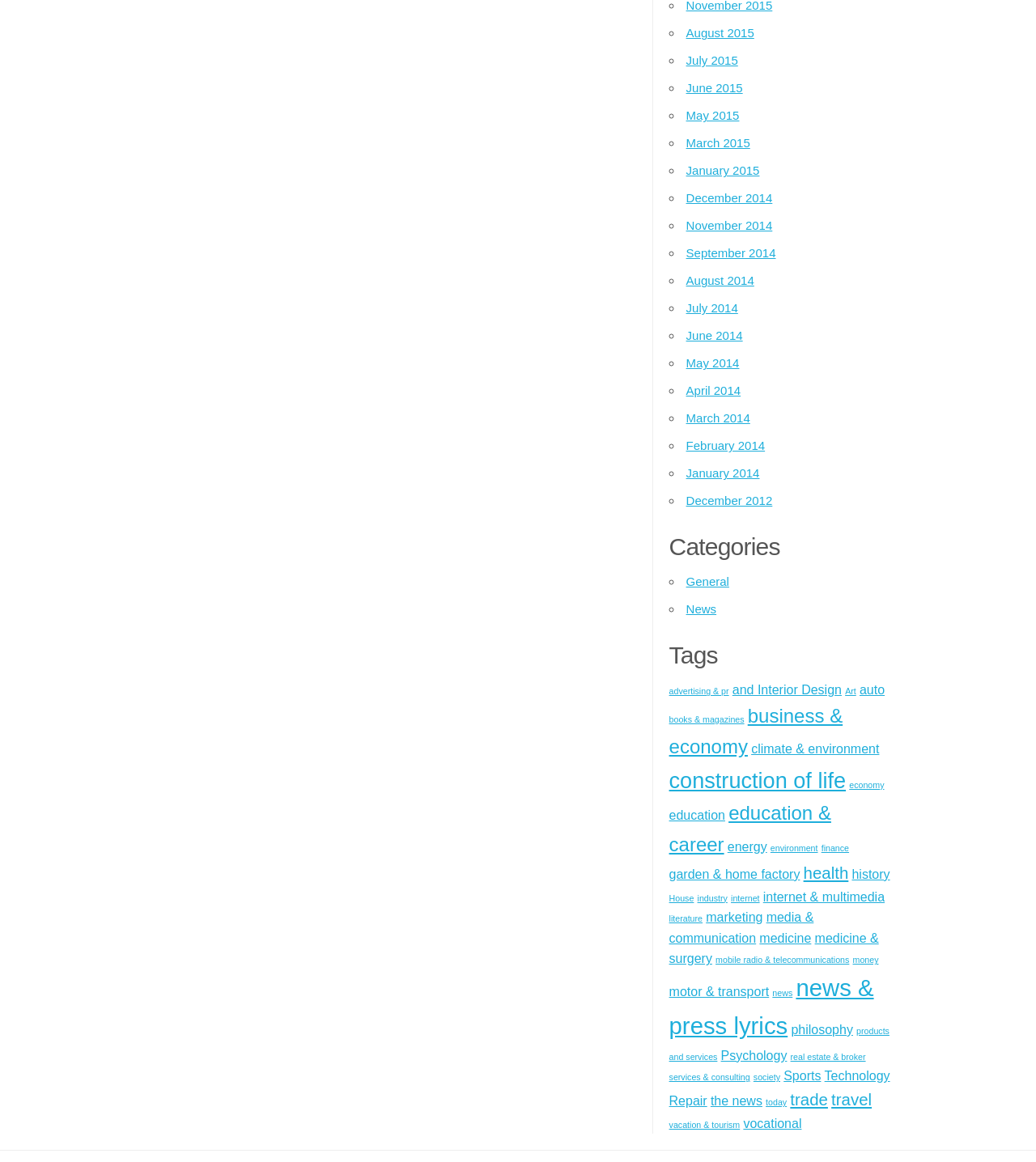Answer the question with a brief word or phrase:
How many items are in the 'news' category?

2